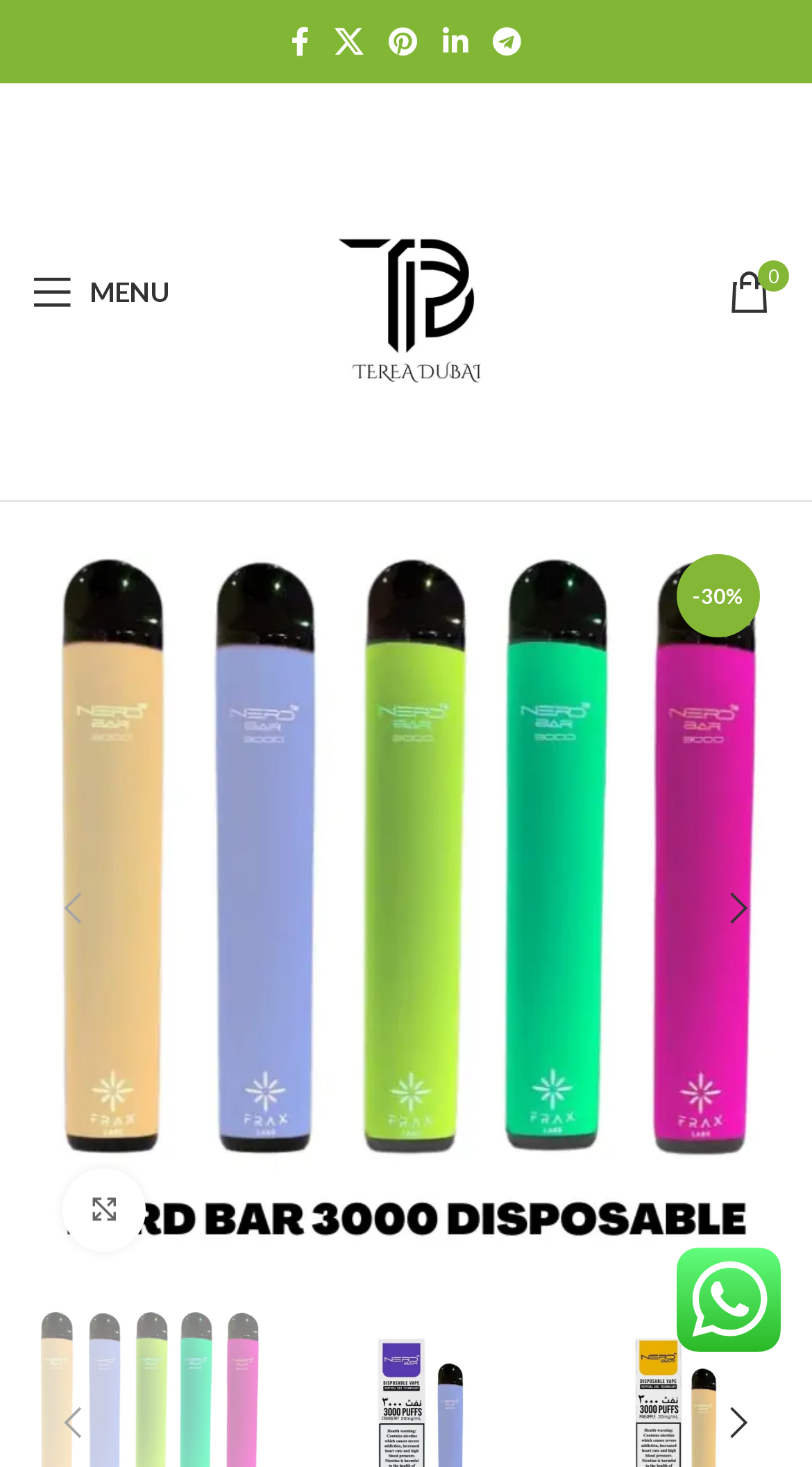Could you determine the bounding box coordinates of the clickable element to complete the instruction: "Search"? Provide the coordinates as four float numbers between 0 and 1, i.e., [left, top, right, bottom].

None